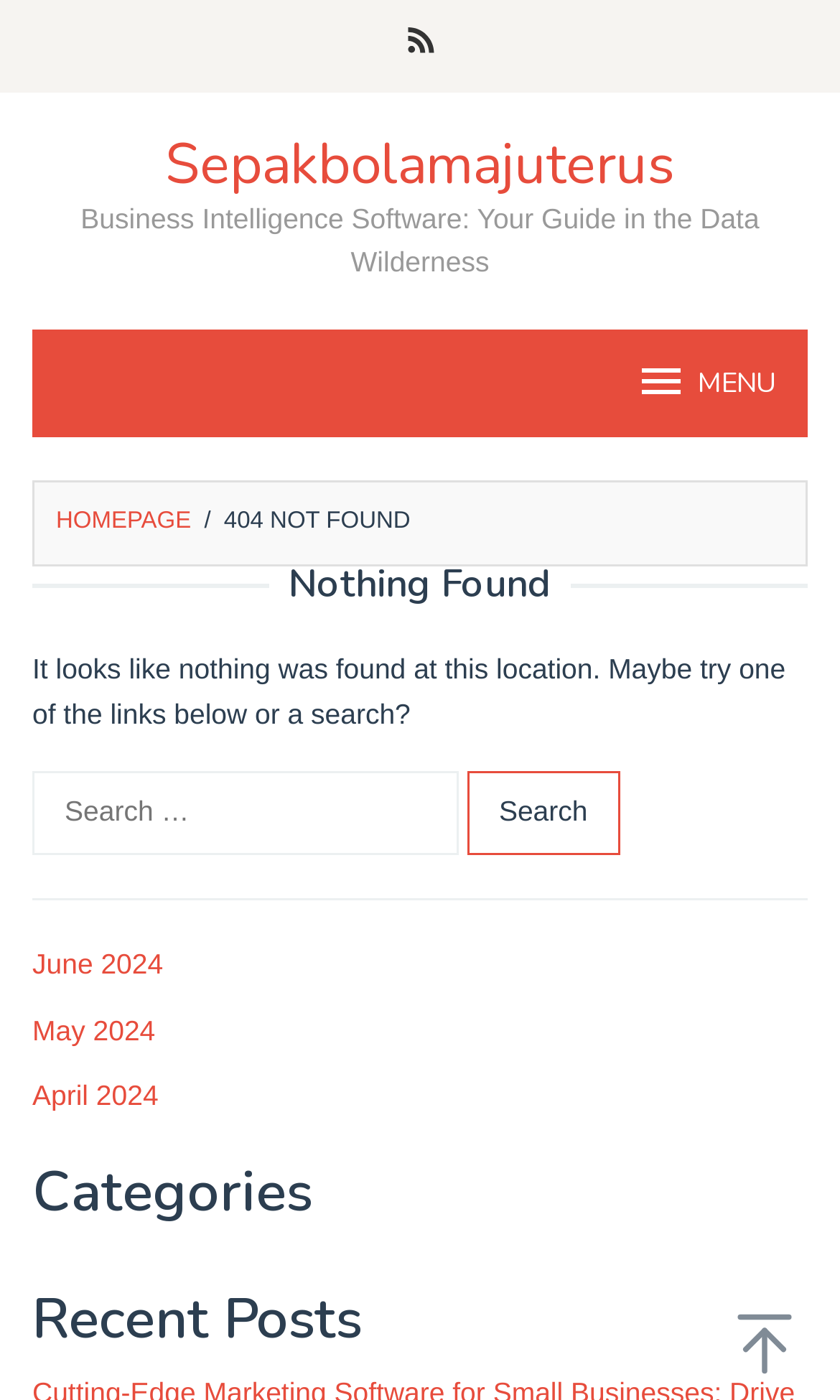Identify the coordinates of the bounding box for the element that must be clicked to accomplish the instruction: "Search for something".

[0.038, 0.551, 0.546, 0.61]